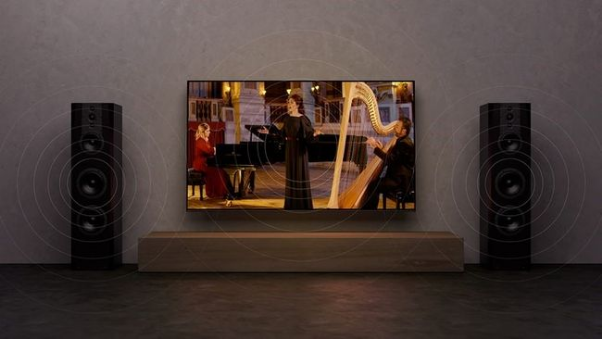Detail every significant feature and component of the image.

The image showcases a stunning Sony Bravia A9G OLED TV, which is known for its exceptional picture quality and vibrant colors, set against a minimalist backdrop. The screen displays a captivating performance, featuring musicians—one playing a harp and two others engaging with a grand piano, all set in a beautifully lit interior. Flanking the television are sleek, tall speakers, illustrating the immersive audio experience that complements the visual splendor. The overall aesthetic is modern and elegant, immersing viewers in both sound and sight, perfect for any music lover. The caption highlights the product's design and functionality as part of Sony's elite television lineup.